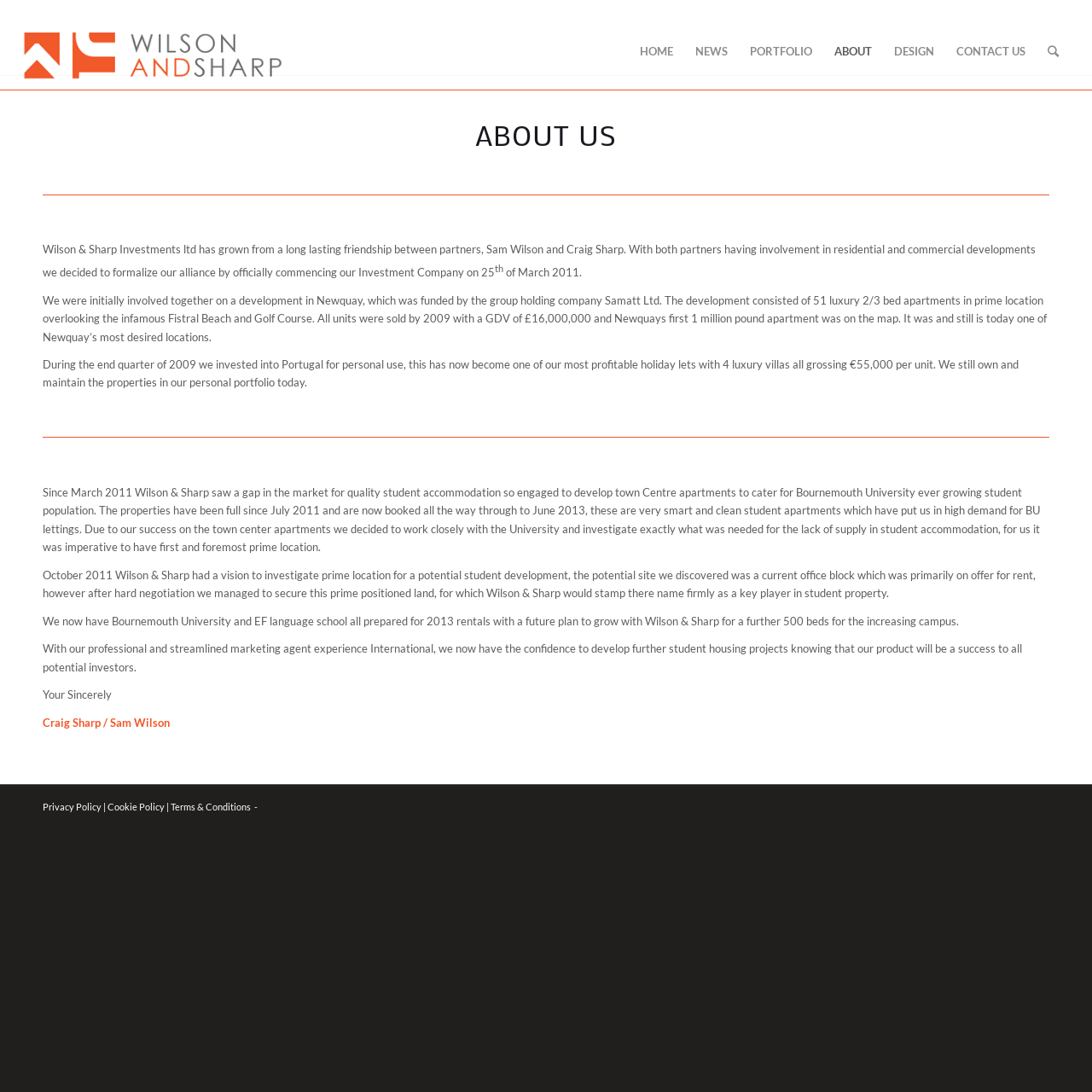Please determine the bounding box coordinates of the area that needs to be clicked to complete this task: 'Click ABOUT'. The coordinates must be four float numbers between 0 and 1, formatted as [left, top, right, bottom].

[0.754, 0.012, 0.809, 0.081]